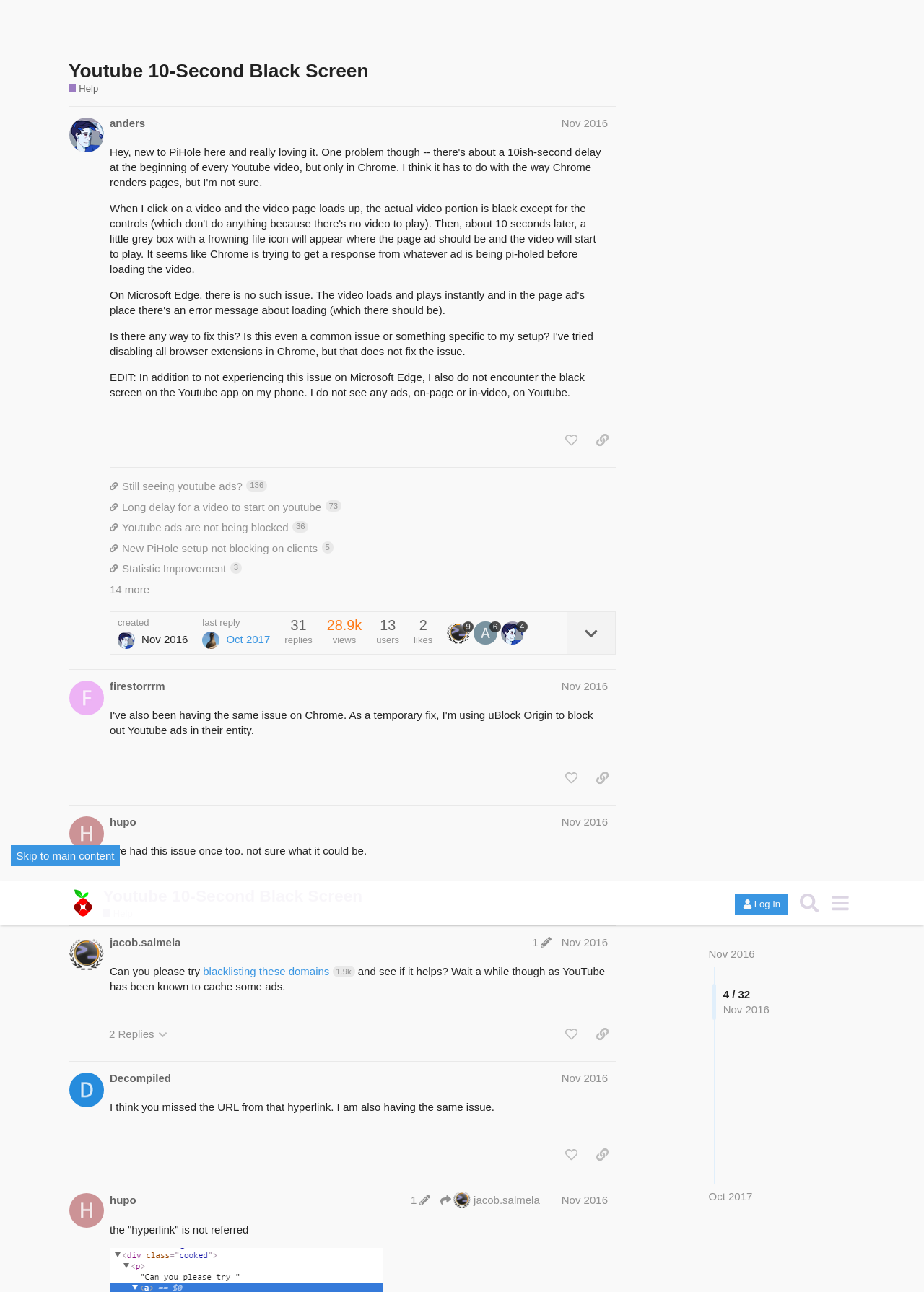Using the provided element description: "1 Reply", identify the bounding box coordinates. The coordinates should be four floats between 0 and 1 in the order [left, top, right, bottom].

[0.11, 0.491, 0.18, 0.511]